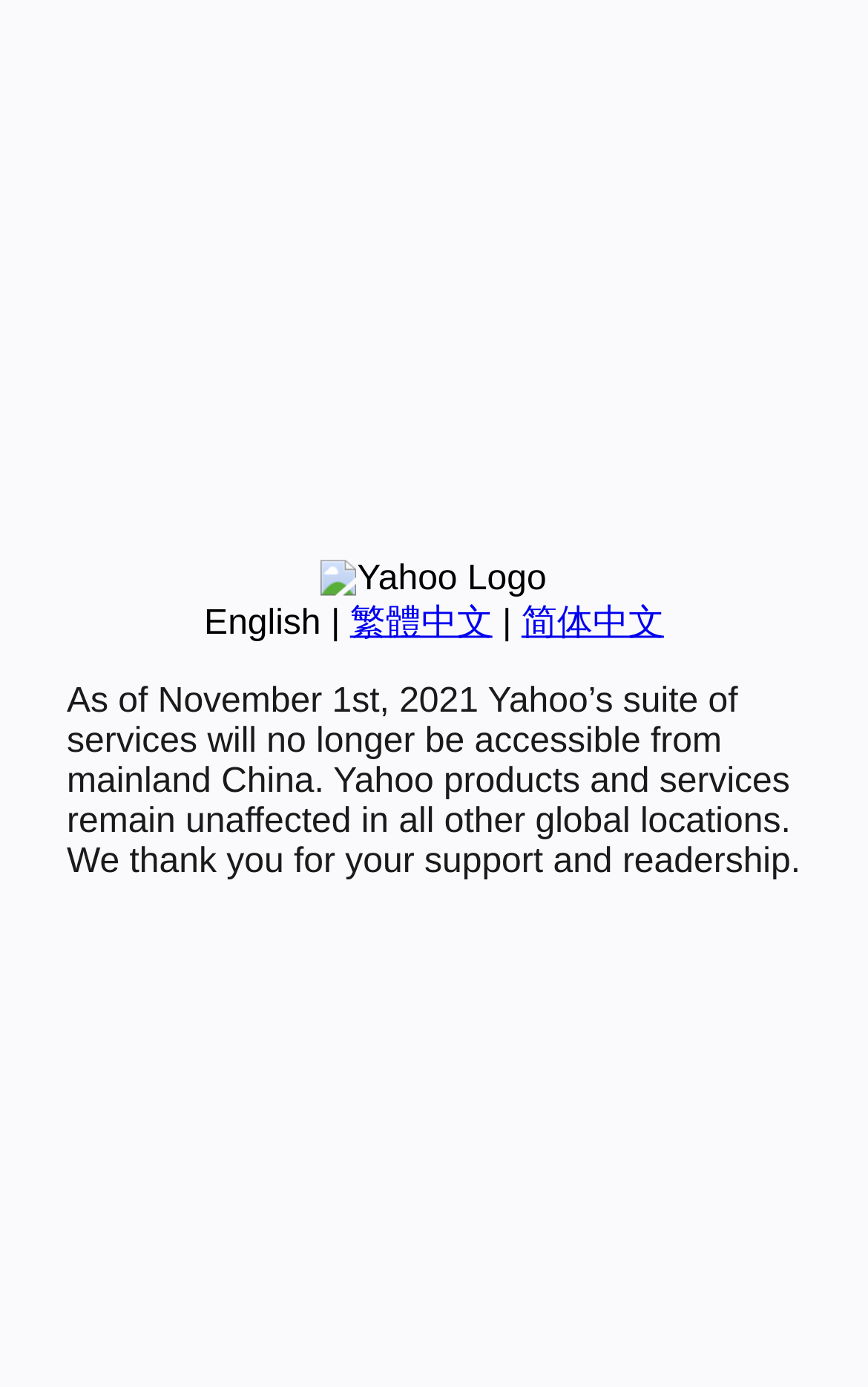Find and provide the bounding box coordinates for the UI element described with: "繁體中文".

[0.403, 0.436, 0.567, 0.463]